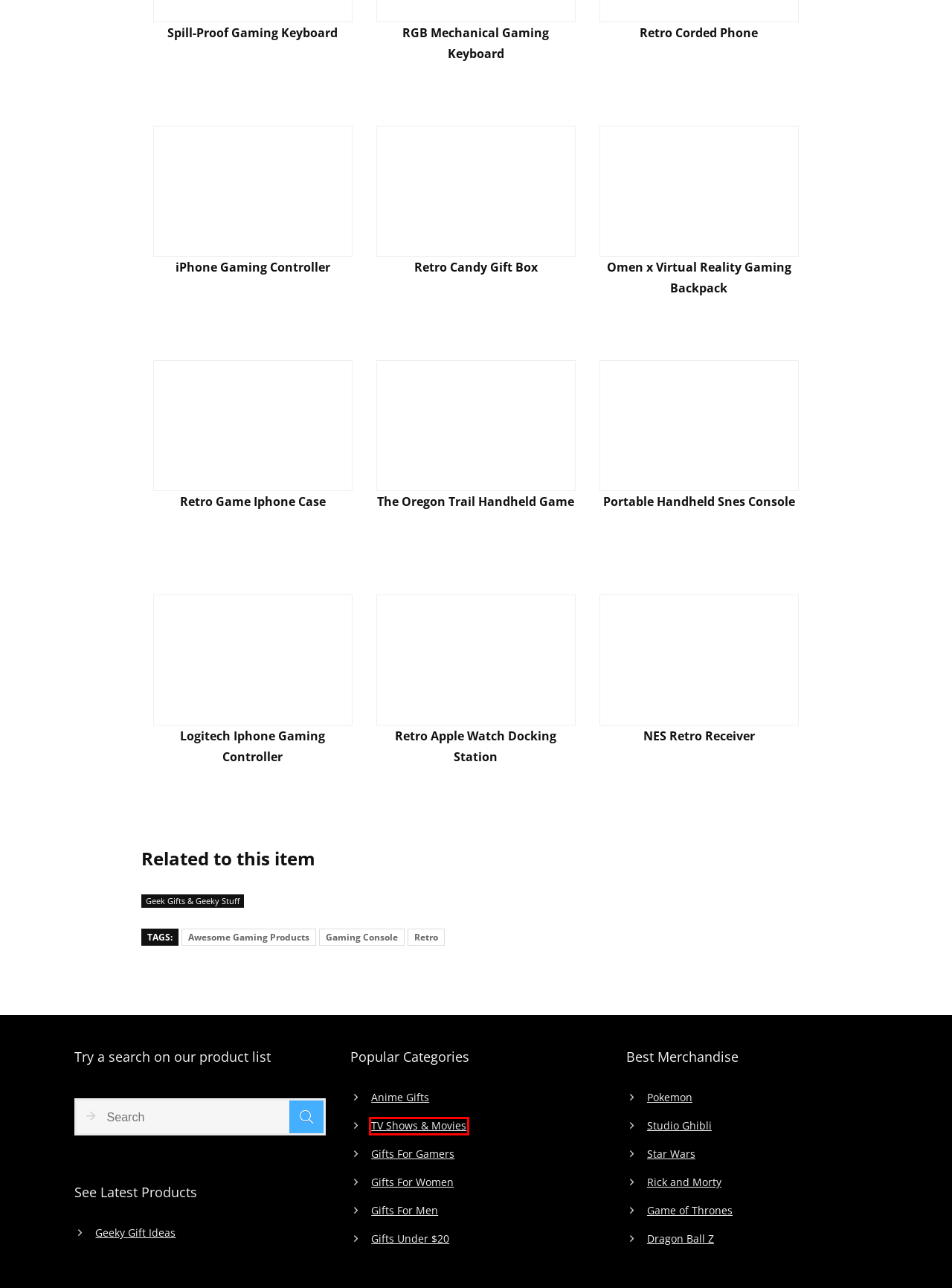Given a screenshot of a webpage with a red bounding box around a UI element, please identify the most appropriate webpage description that matches the new webpage after you click on the element. Here are the candidates:
A. Nintendo Console Key Holder
B. Dragon Ball Z Merchandise | Best Products and Unique Gifts
C. TV Shows & Movies | Best Products and Unique Gift Ideas For Fans
D. Gifts For Gamers | Best Products and Unique Gaming Gift Ideas
E. Retro Game Iphone Case
F. iPhone Gaming Controller
G. Gifts For Men | Best Products and Unique Gift Ideas For Him
H. Portable Handheld Snes Console

C